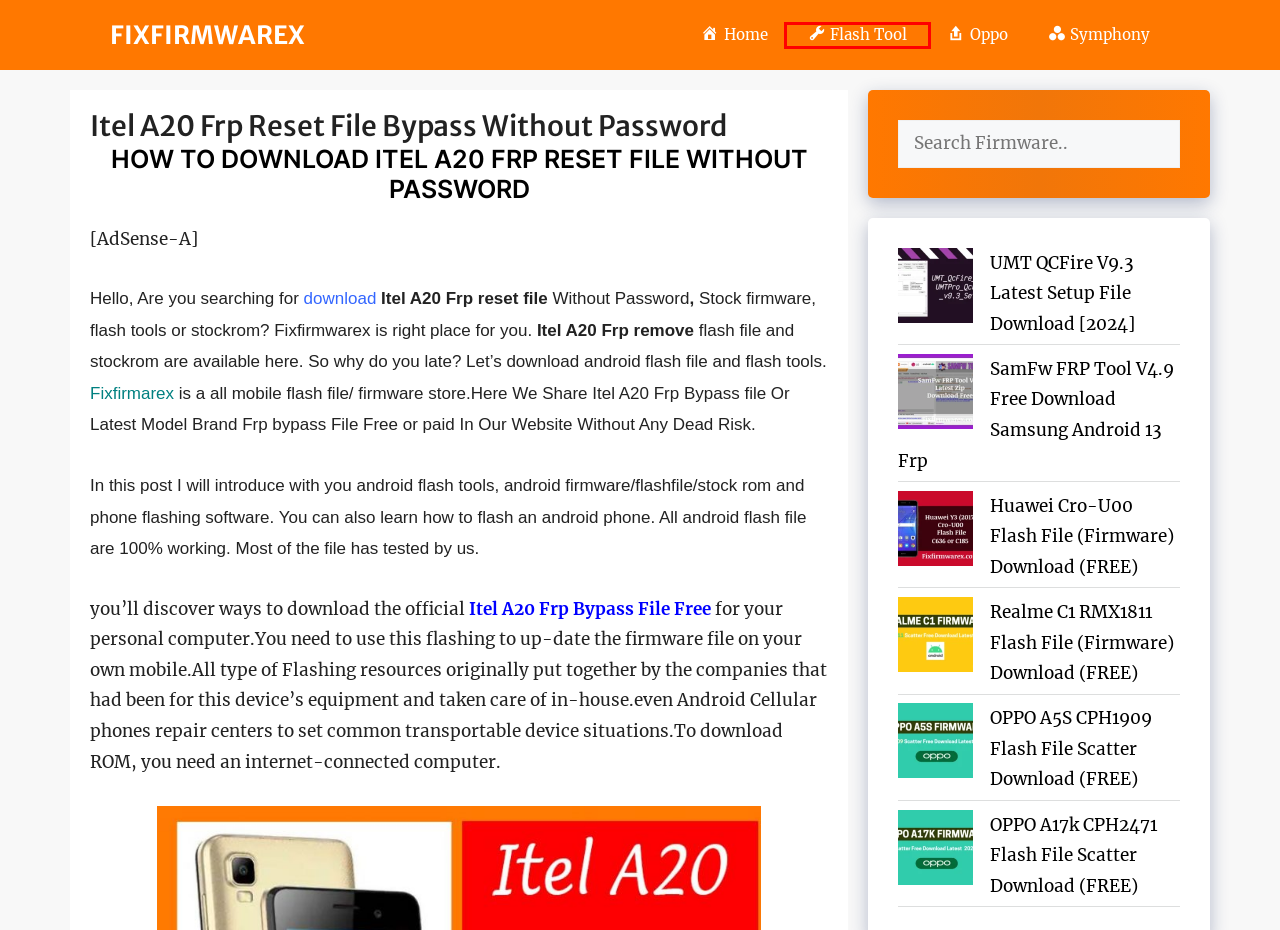Observe the provided screenshot of a webpage with a red bounding box around a specific UI element. Choose the webpage description that best fits the new webpage after you click on the highlighted element. These are your options:
A. FIXFIRMWAREX - Android Stock Firmware ROM Flash Tool Platform
B. Flash Tool - FIXFIRMWAREX
C. Realme C1 RMX1811 Flash File (Firmware) Download (FREE)
D. Symphony - FIXFIRMWAREX
E. Huawei Cro-U00 Flash File (Firmware) Download (FREE)
F. UMT QCFire V9.3 Latest Setup File Download [2024]
G. OPPO A17k CPH2471 Flash File Scatter Download (FREE)
H. OPPO A5S CPH1909 Flash File Scatter Download (FREE)

B